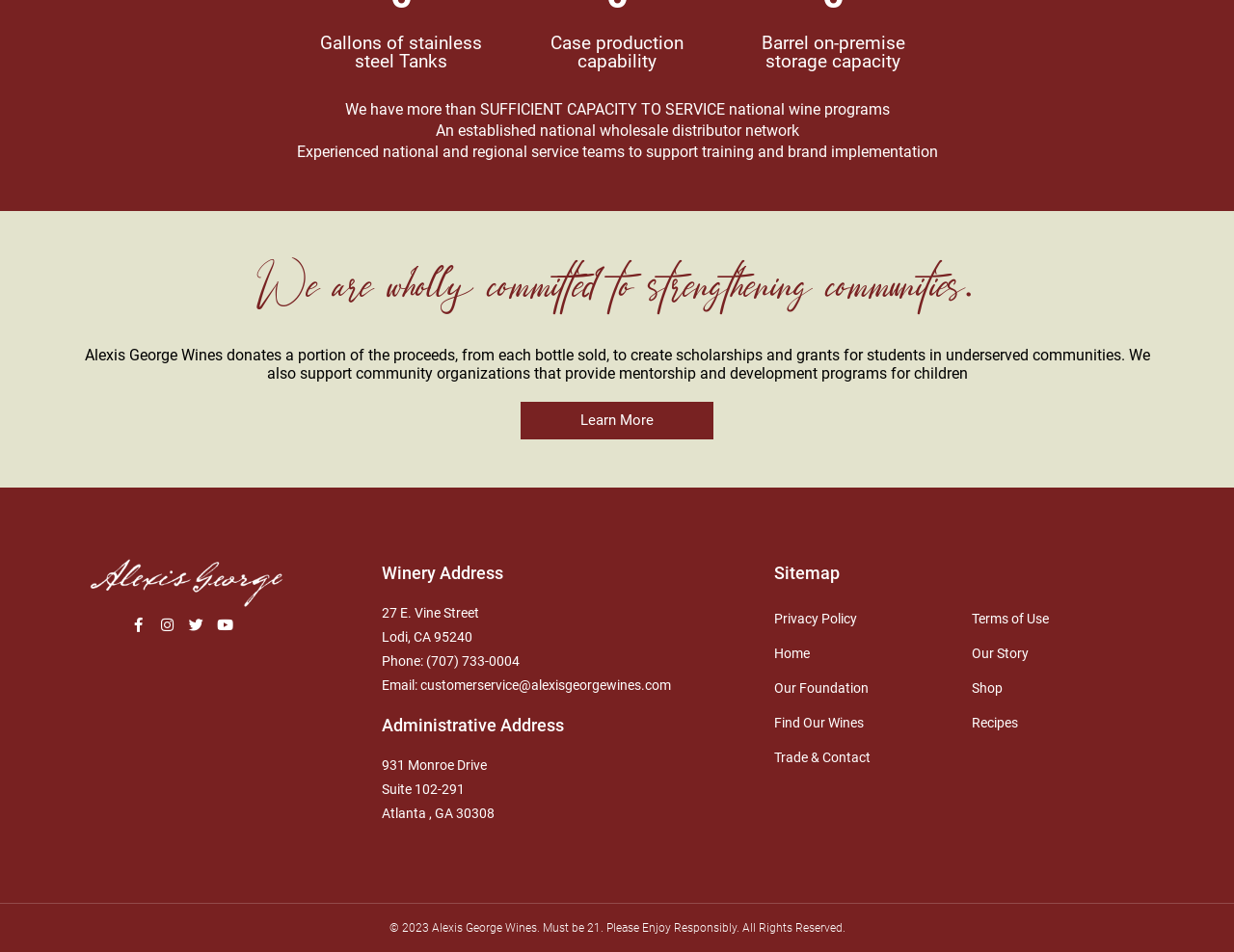Provide a brief response in the form of a single word or phrase:
What is the copyright year of the website?

2023